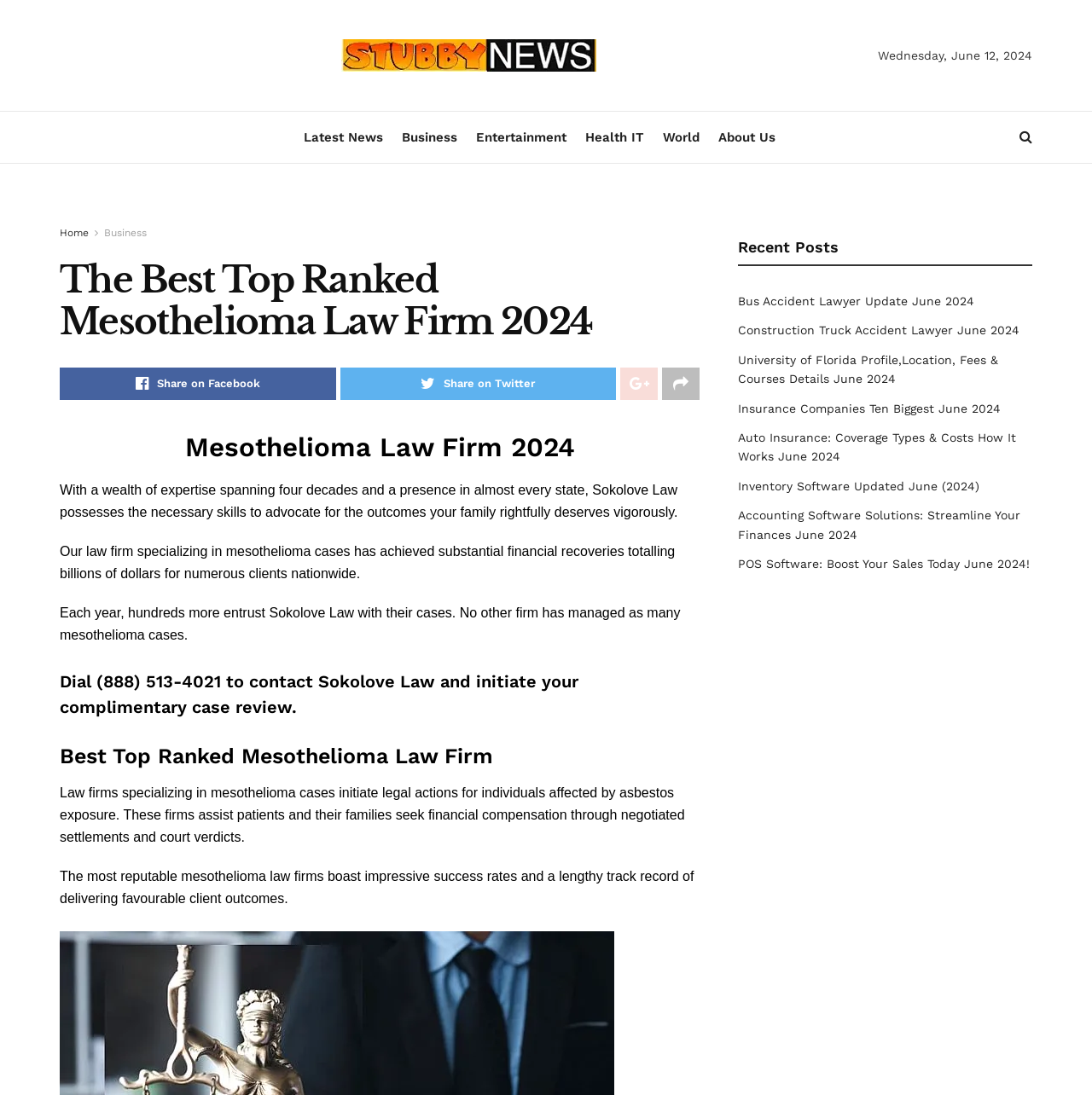Point out the bounding box coordinates of the section to click in order to follow this instruction: "Read 'Bus Accident Lawyer Update June 2024'".

[0.676, 0.269, 0.892, 0.281]